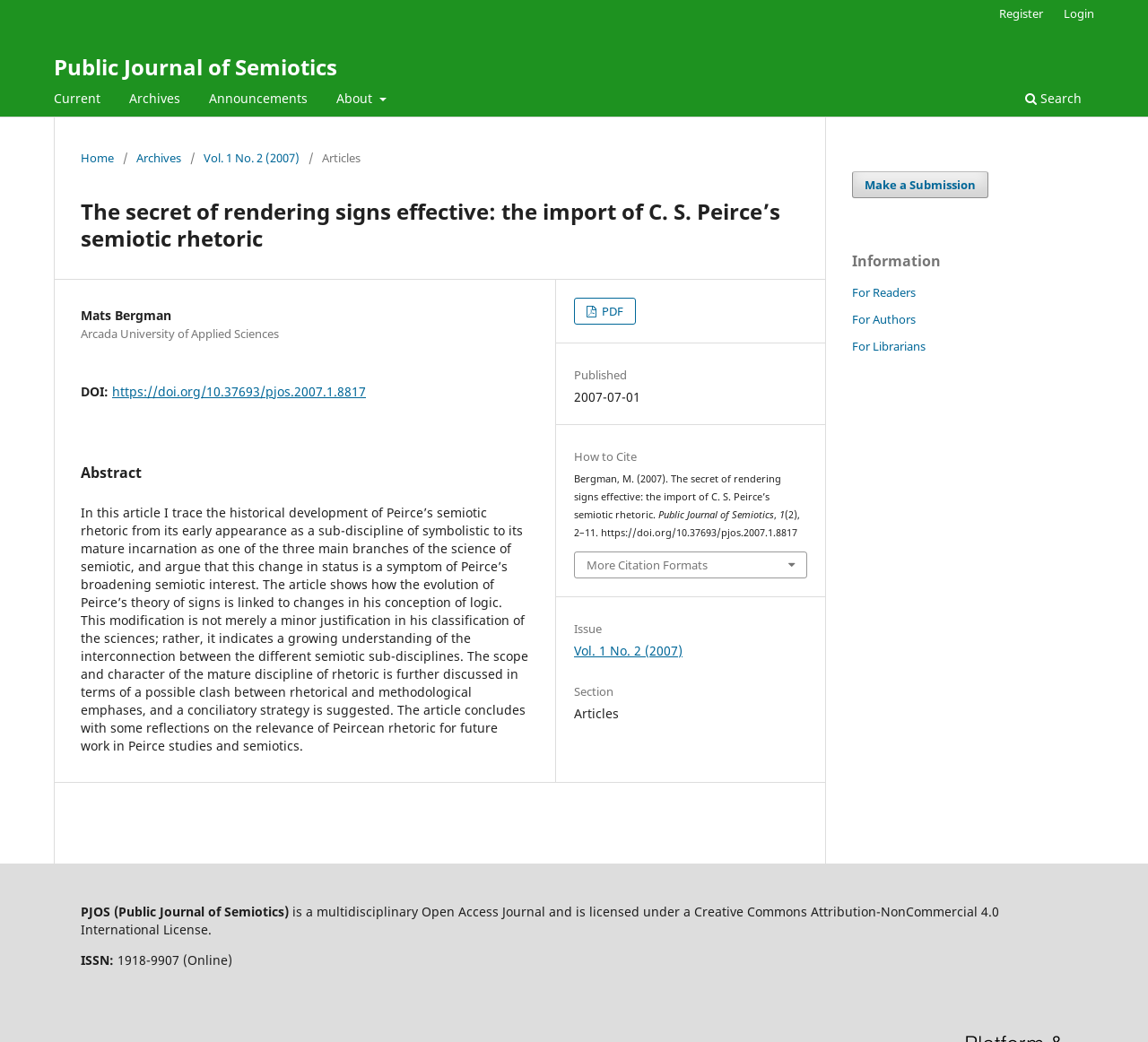Locate the bounding box of the user interface element based on this description: "Vol. 1 No. 2 (2007)".

[0.5, 0.616, 0.595, 0.632]